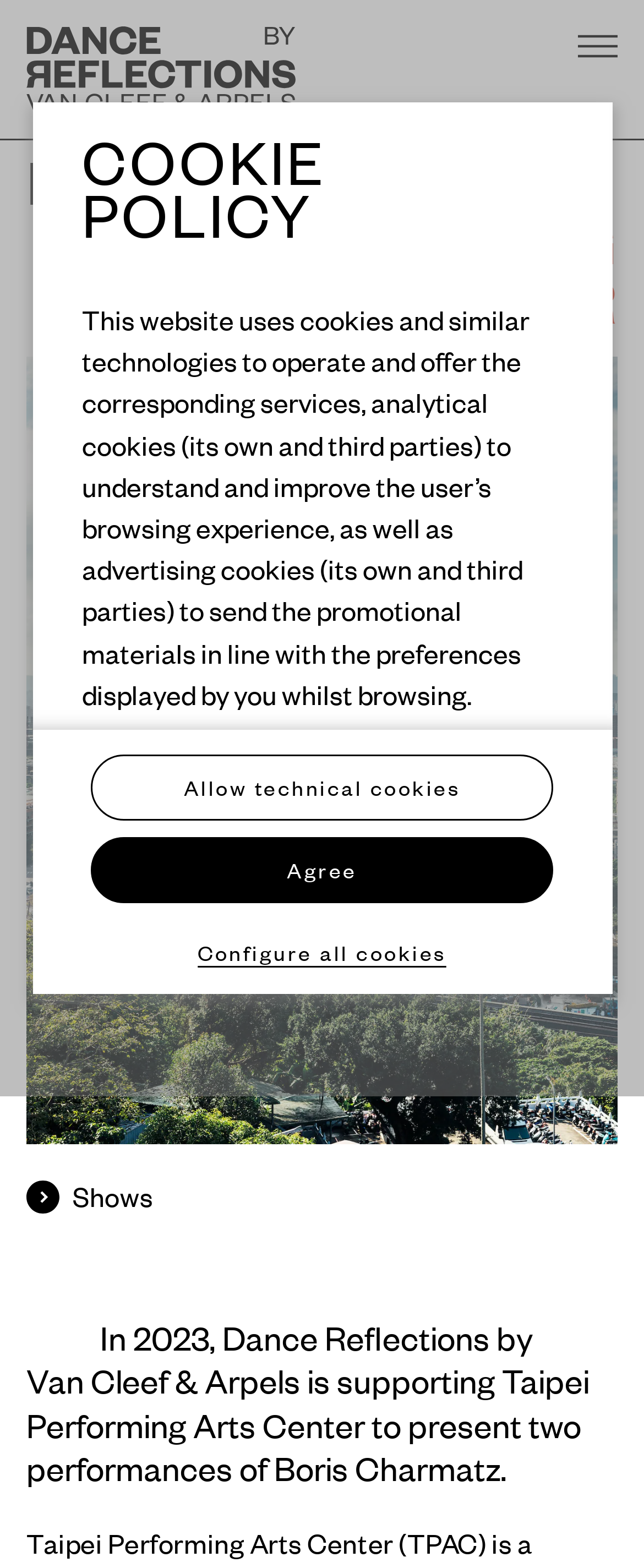Please answer the following question using a single word or phrase: 
What is the type of the image on the webpage?

Exterior view of the Taipei Performing Arts Center building